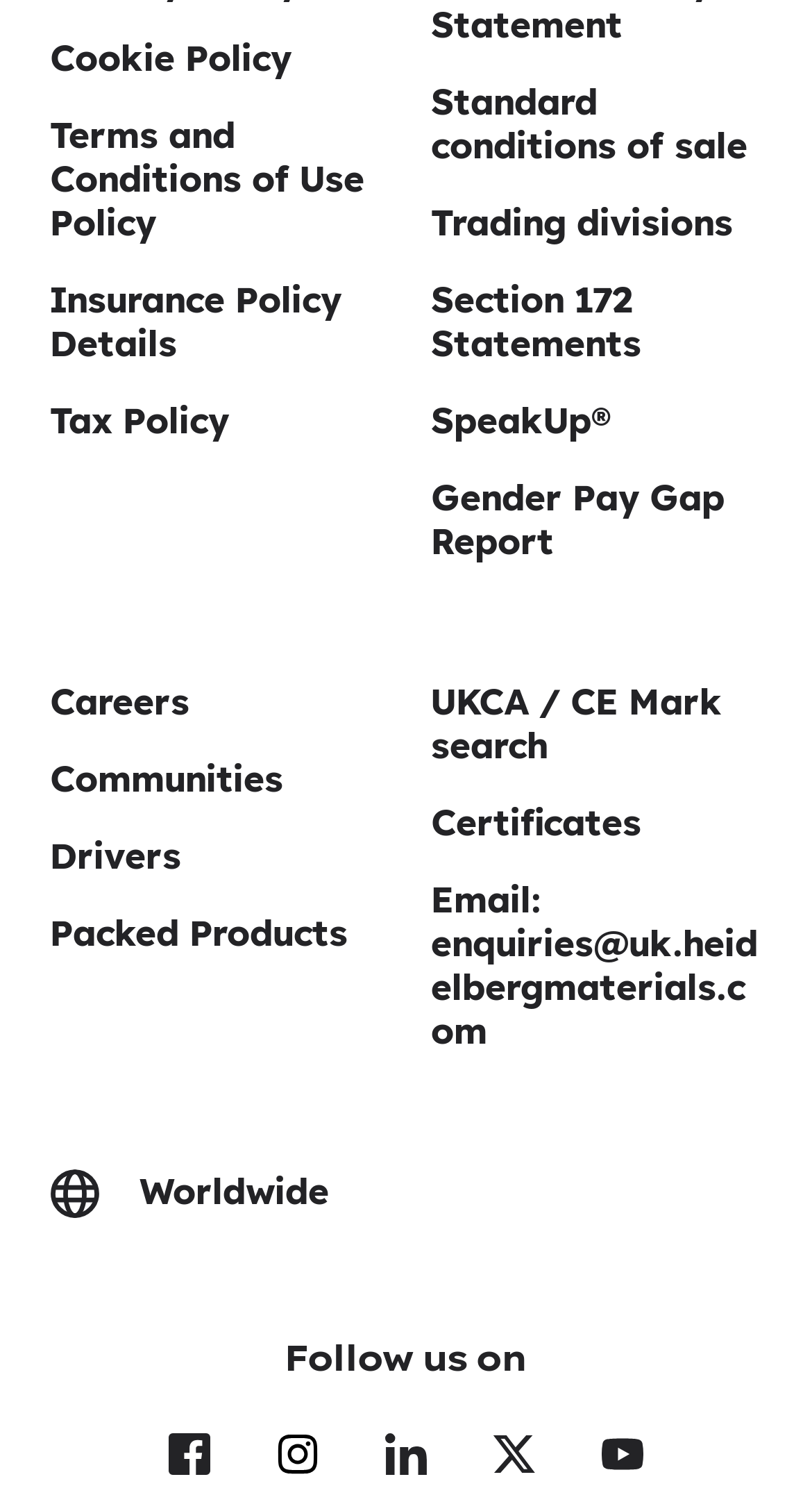How many links are present on the right side of the webpage?
Look at the image and answer the question using a single word or phrase.

7